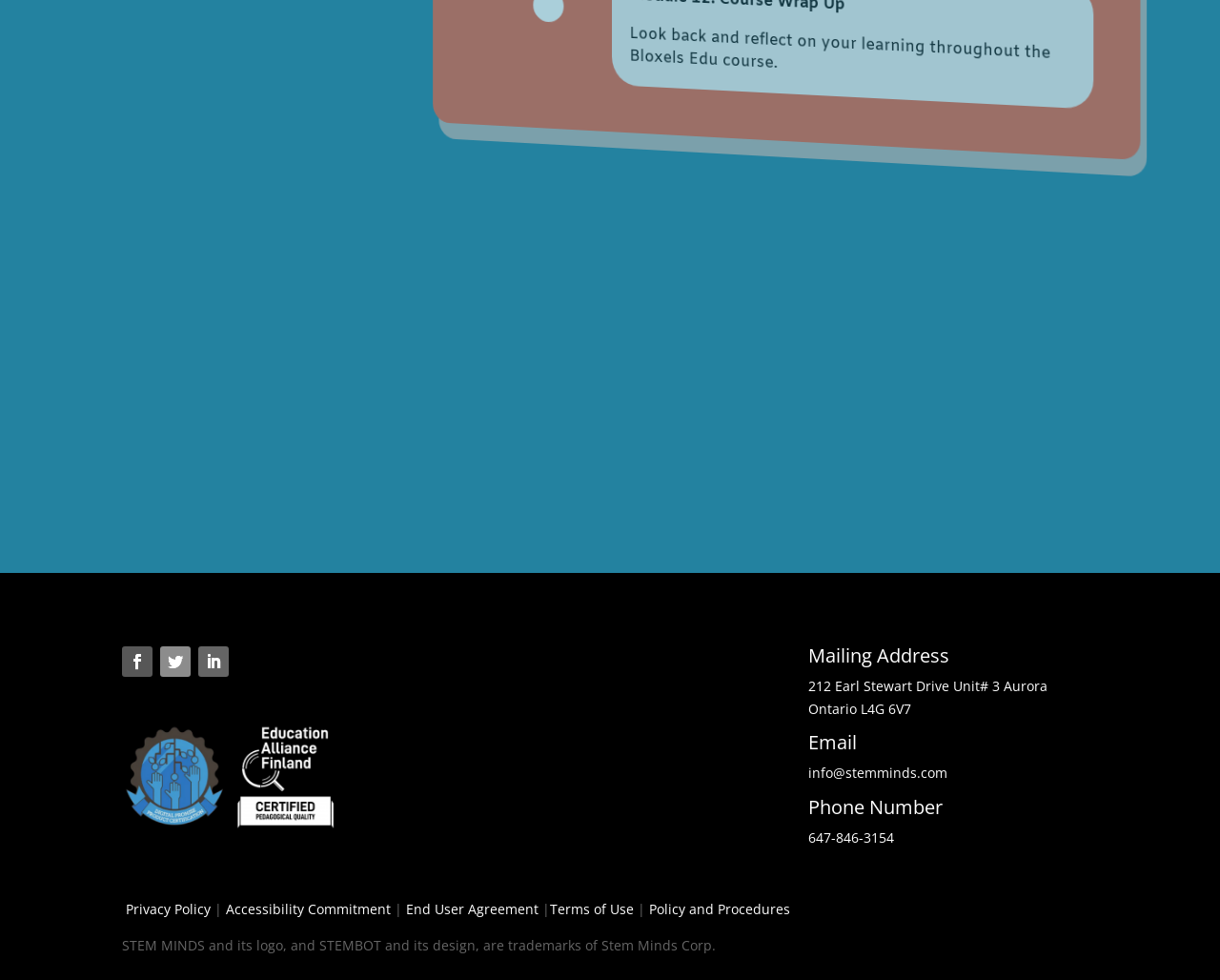Utilize the information from the image to answer the question in detail:
What is the email address of Stem Minds?

I found the email address by looking at the link under the 'Email' heading, which is located at the bottom left of the webpage.